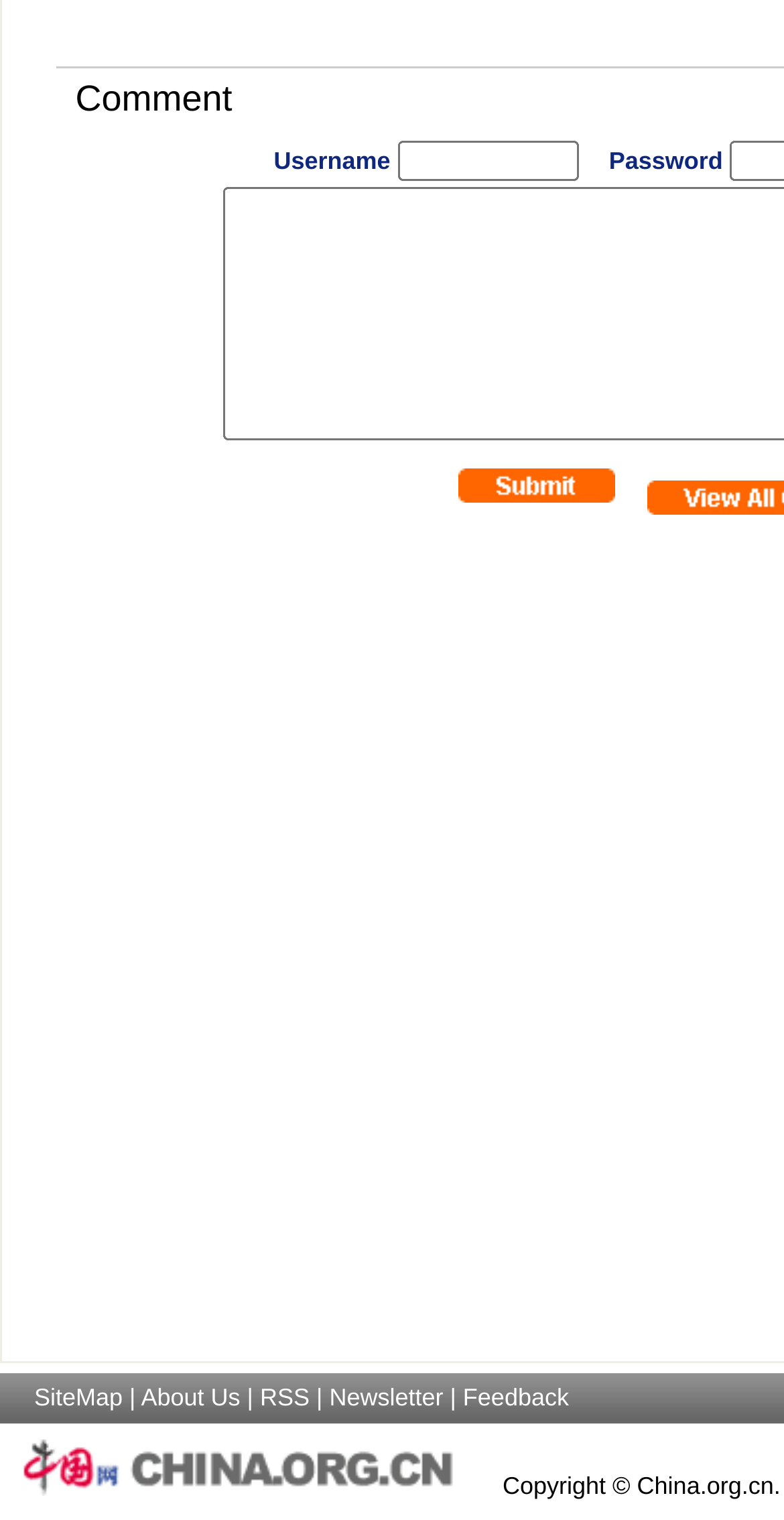How many links are present at the bottom of the webpage? Refer to the image and provide a one-word or short phrase answer.

5